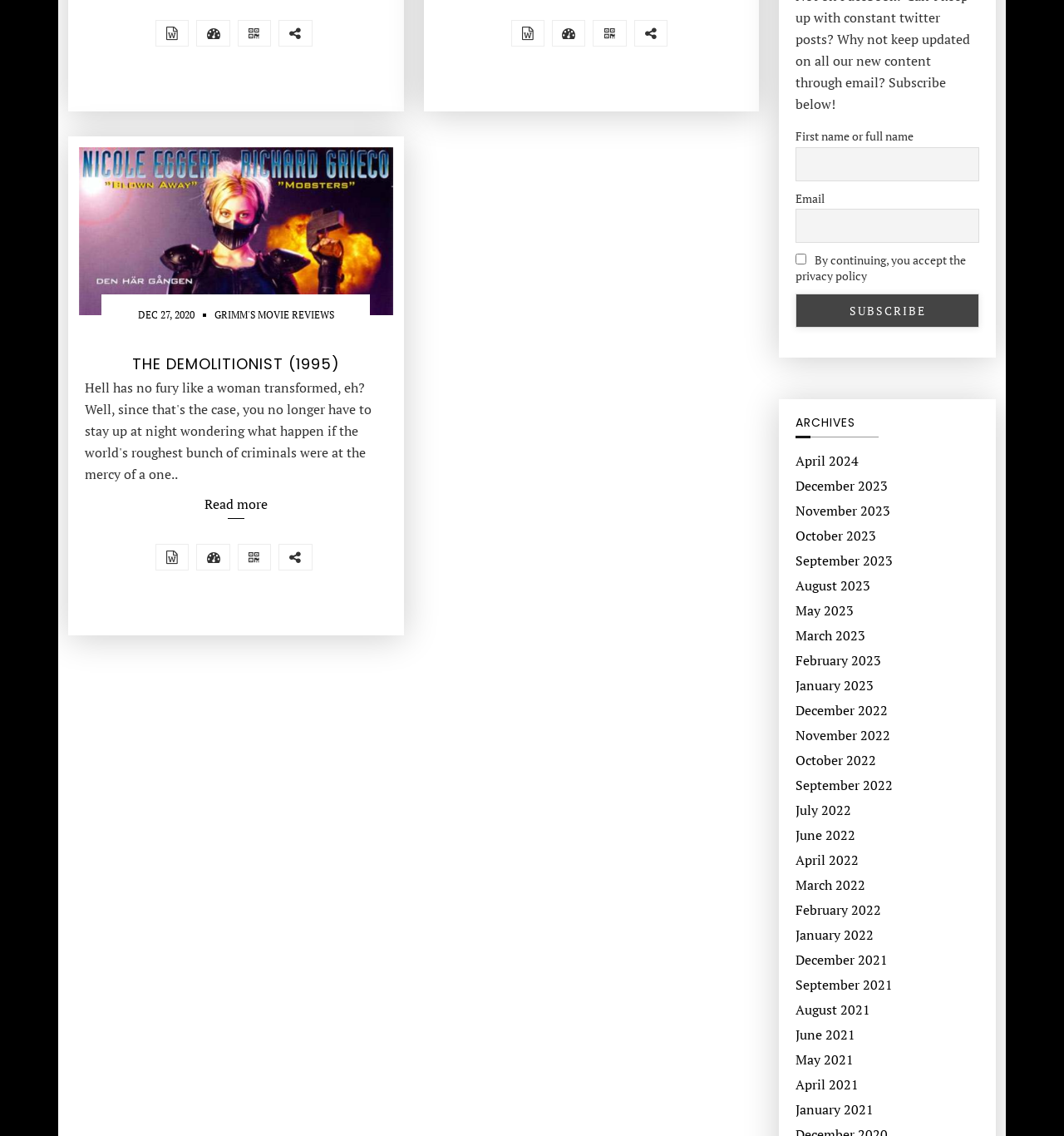What is the date of the article?
Using the visual information, reply with a single word or short phrase.

DEC 27, 2020